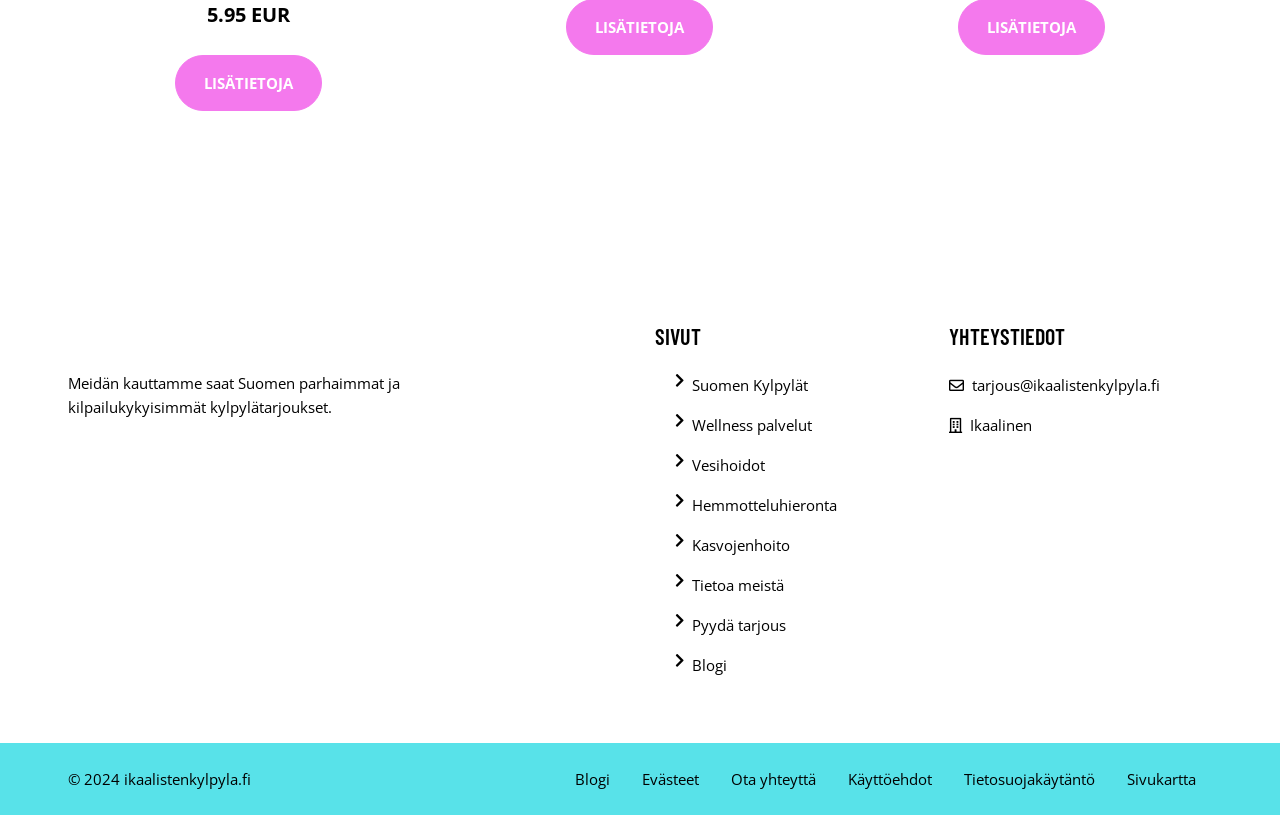Provide the bounding box coordinates of the HTML element described by the text: "parent_node: Google Analytics for GayTucson". The coordinates should be in the format [left, top, right, bottom] with values between 0 and 1.

None